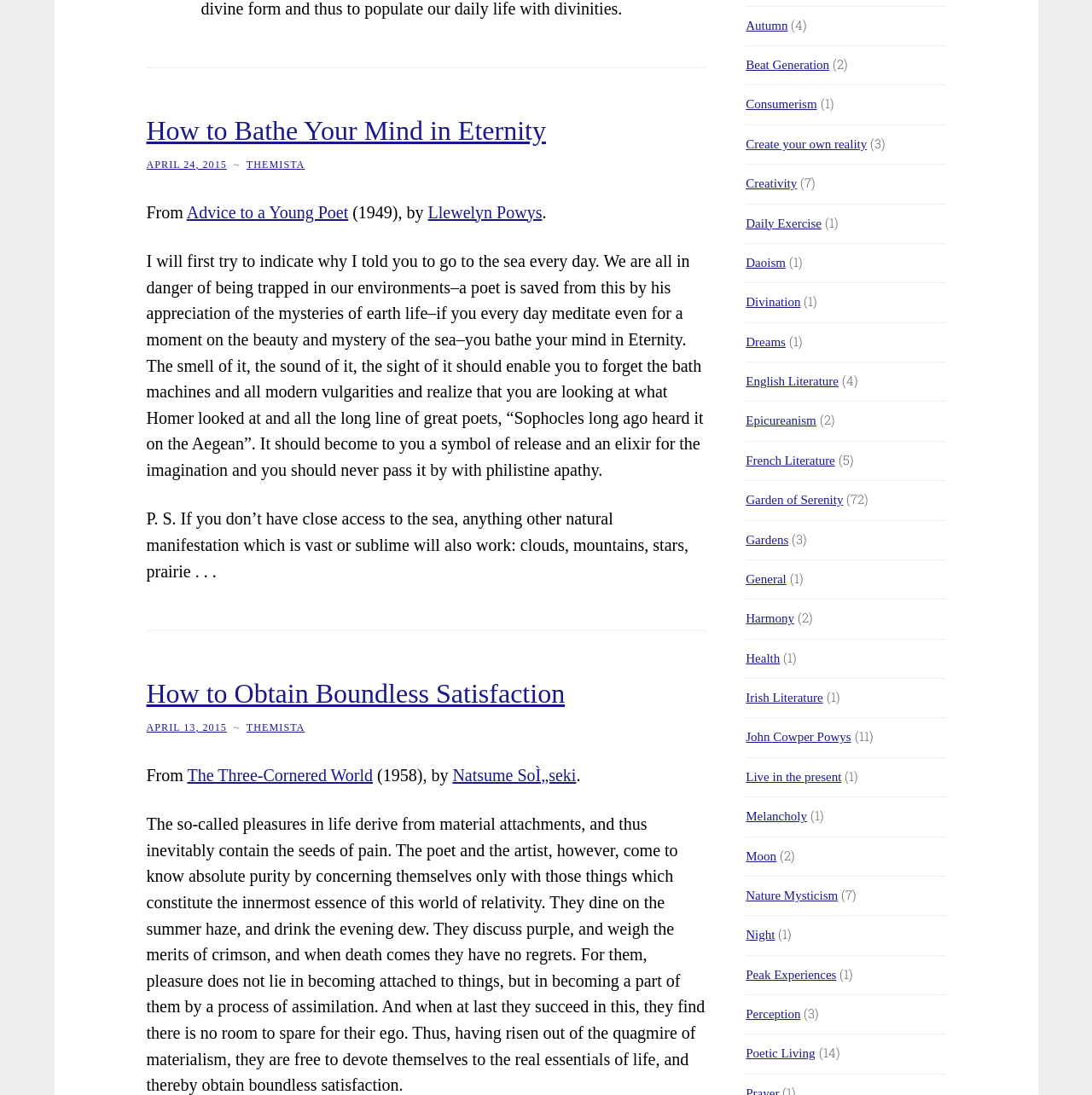Find the coordinates for the bounding box of the element with this description: "themista".

[0.226, 0.659, 0.279, 0.67]